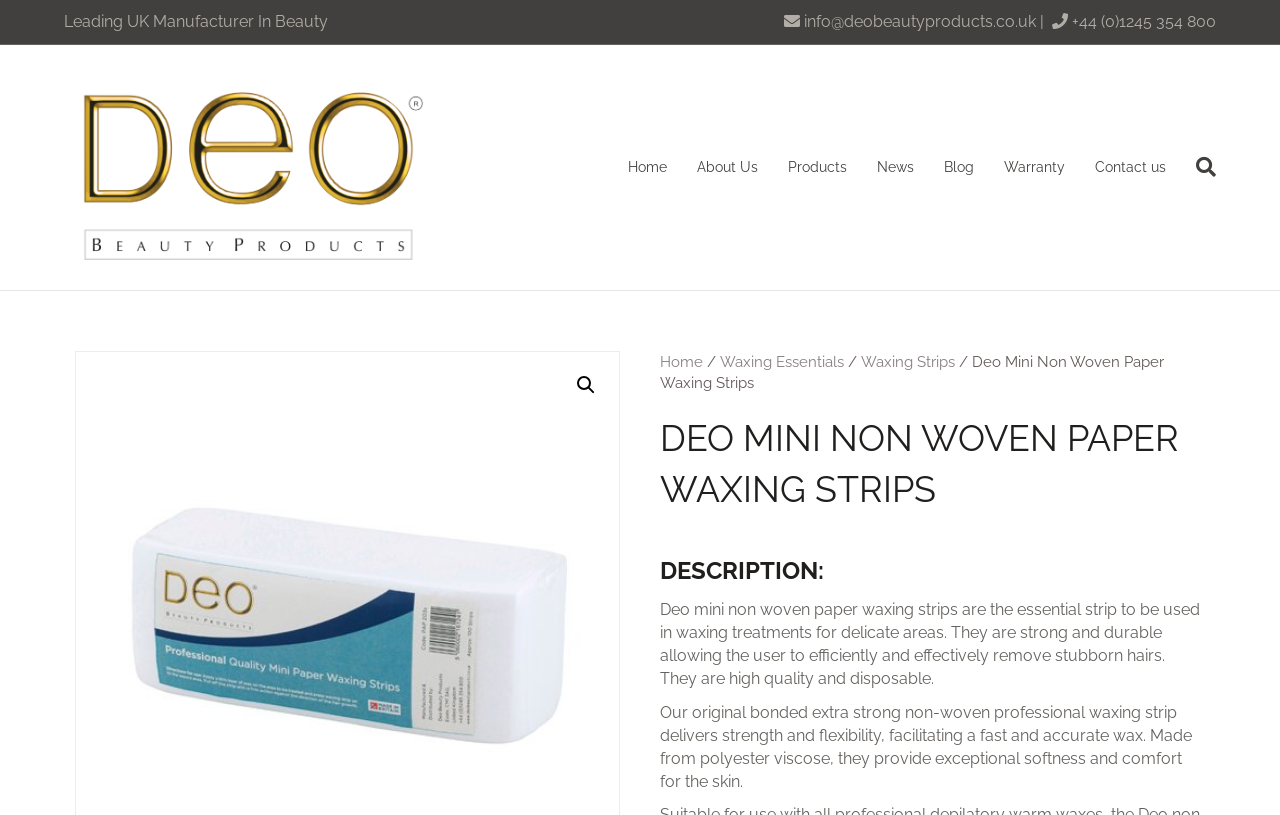What is the purpose of the waxing strips?
Examine the screenshot and reply with a single word or phrase.

For delicate areas